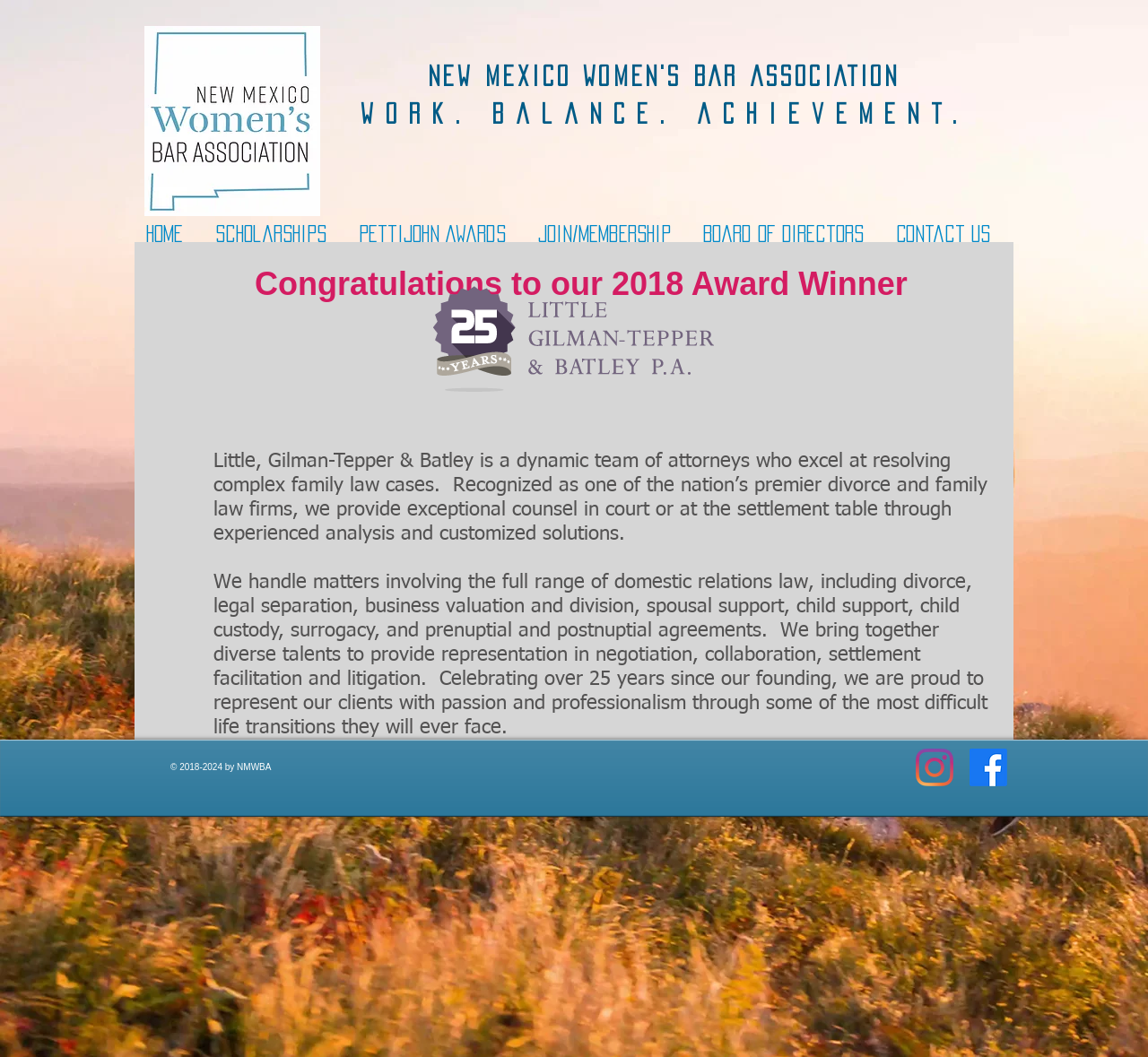What is the name of the organization?
Please provide an in-depth and detailed response to the question.

Based on the webpage, I can see the heading 'NEW MEXICO WOMEN'S BAR ASSOCIATION work. balance. achievement.' which suggests that the organization's name is NMWBA.